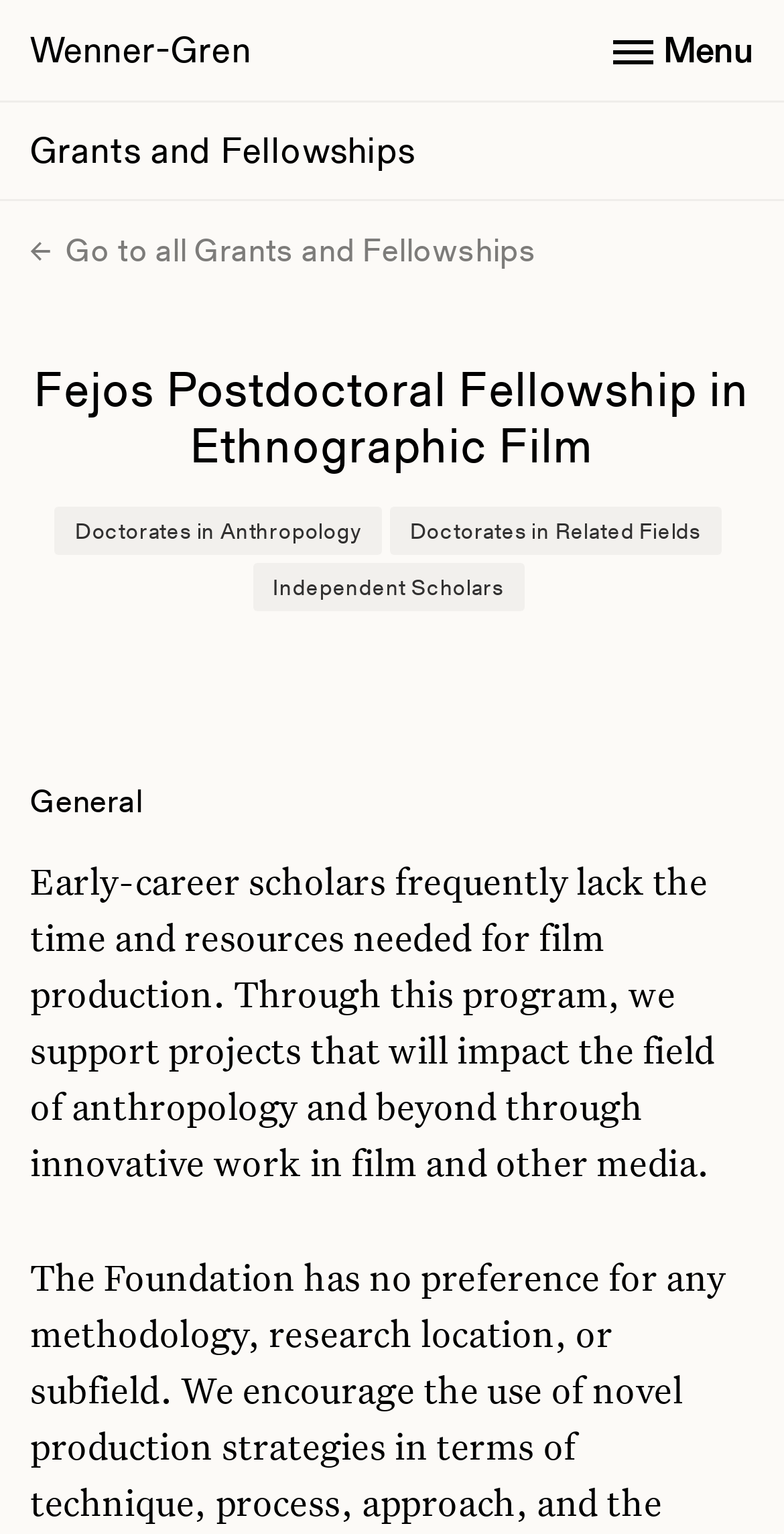Refer to the image and offer a detailed explanation in response to the question: What is the purpose of the program?

I found the answer by reading the paragraph under the 'General' heading, which states that the program supports projects that will impact the field of anthropology and beyond through innovative work in film and other media. This implies that the purpose of the program is to support film production.